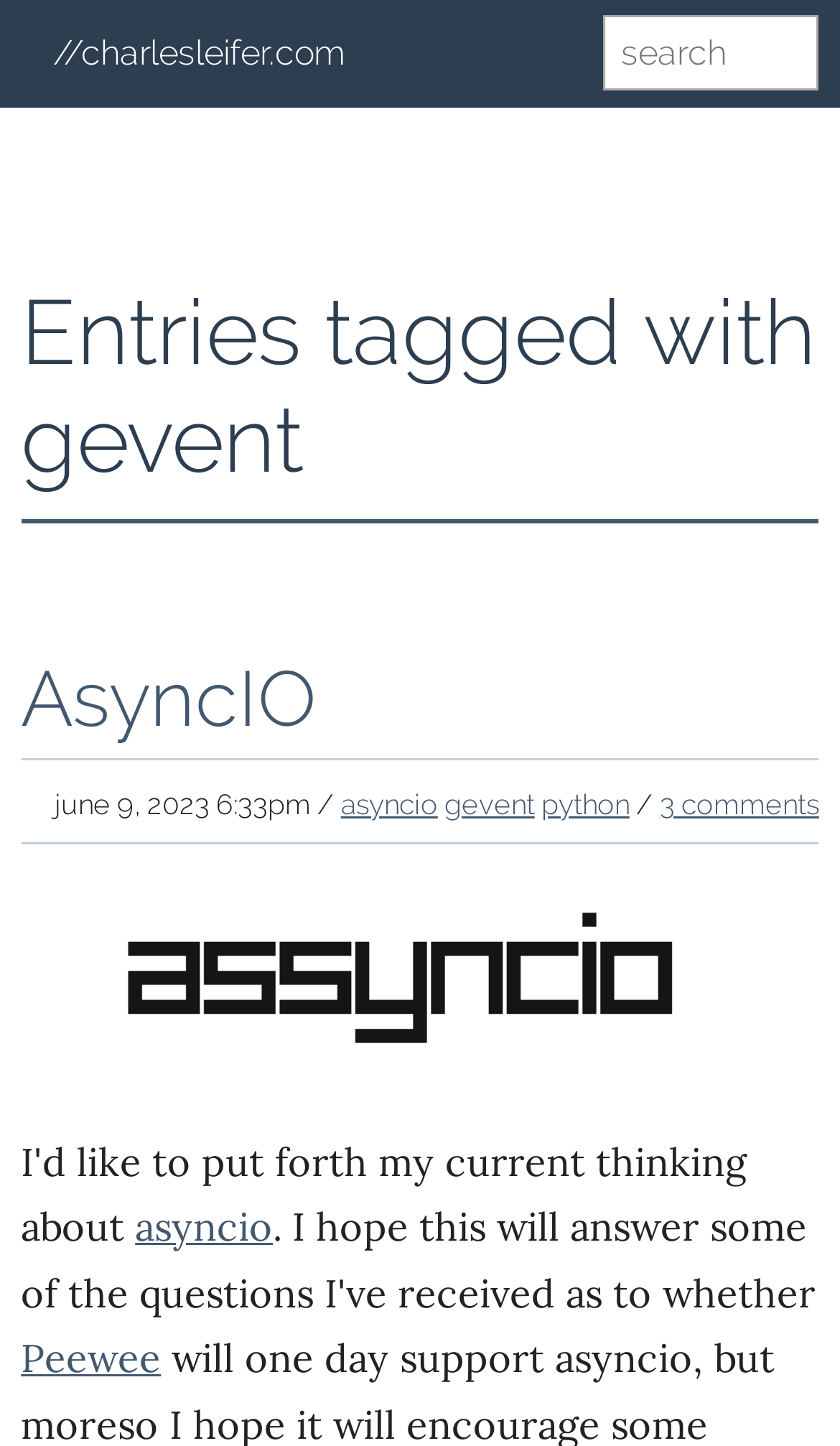Pinpoint the bounding box coordinates of the clickable area necessary to execute the following instruction: "view Peewee". The coordinates should be given as four float numbers between 0 and 1, namely [left, top, right, bottom].

[0.025, 0.924, 0.192, 0.957]